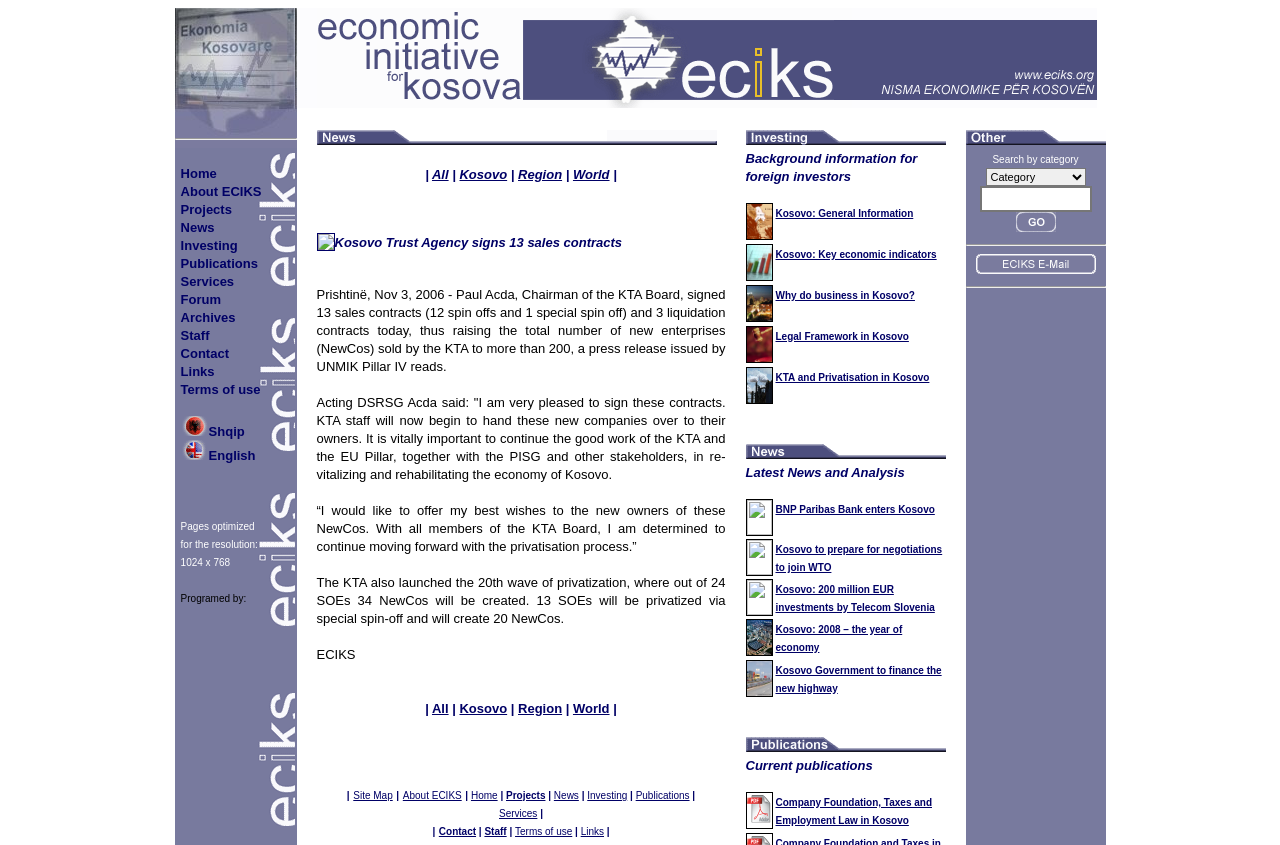Locate the bounding box coordinates of the item that should be clicked to fulfill the instruction: "Click on the 'Site Map' link".

[0.276, 0.931, 0.307, 0.949]